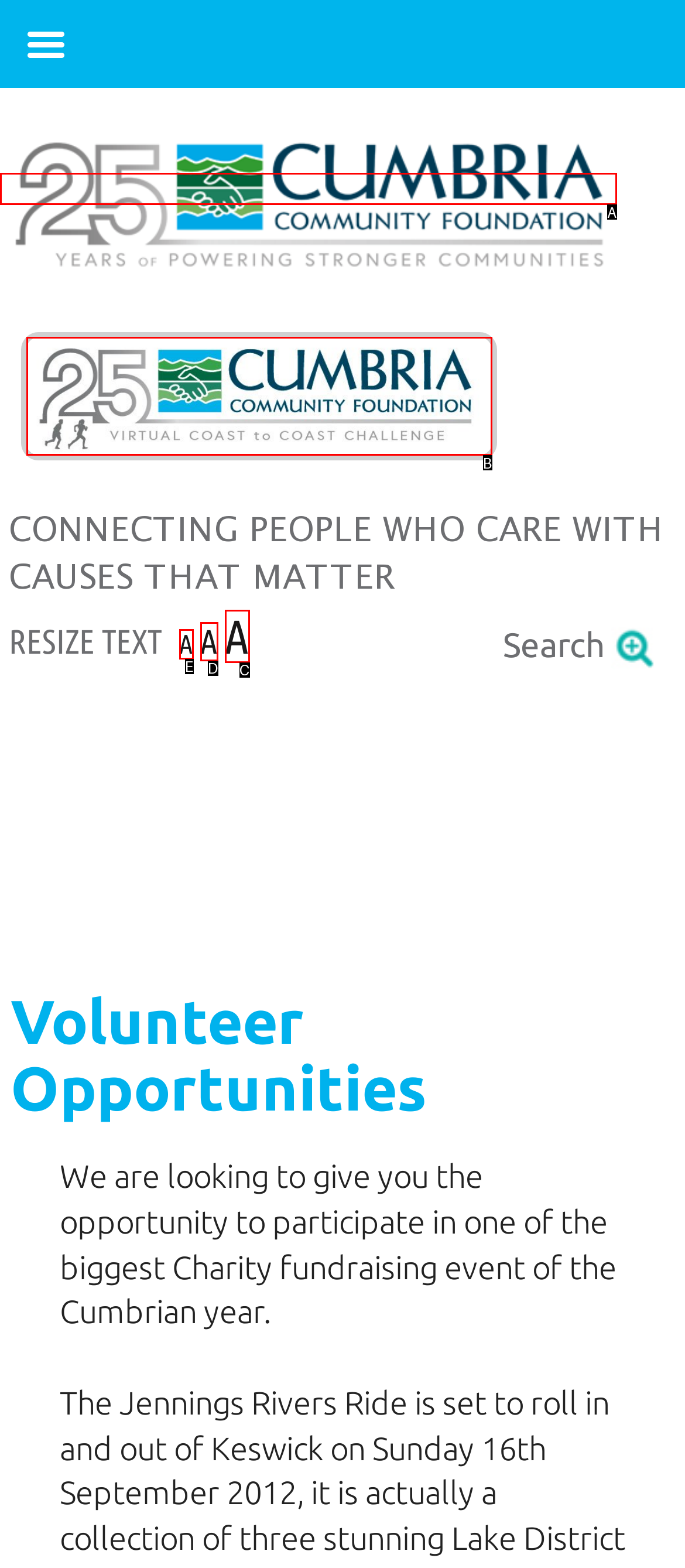From the given choices, identify the element that matches: A
Answer with the letter of the selected option.

D